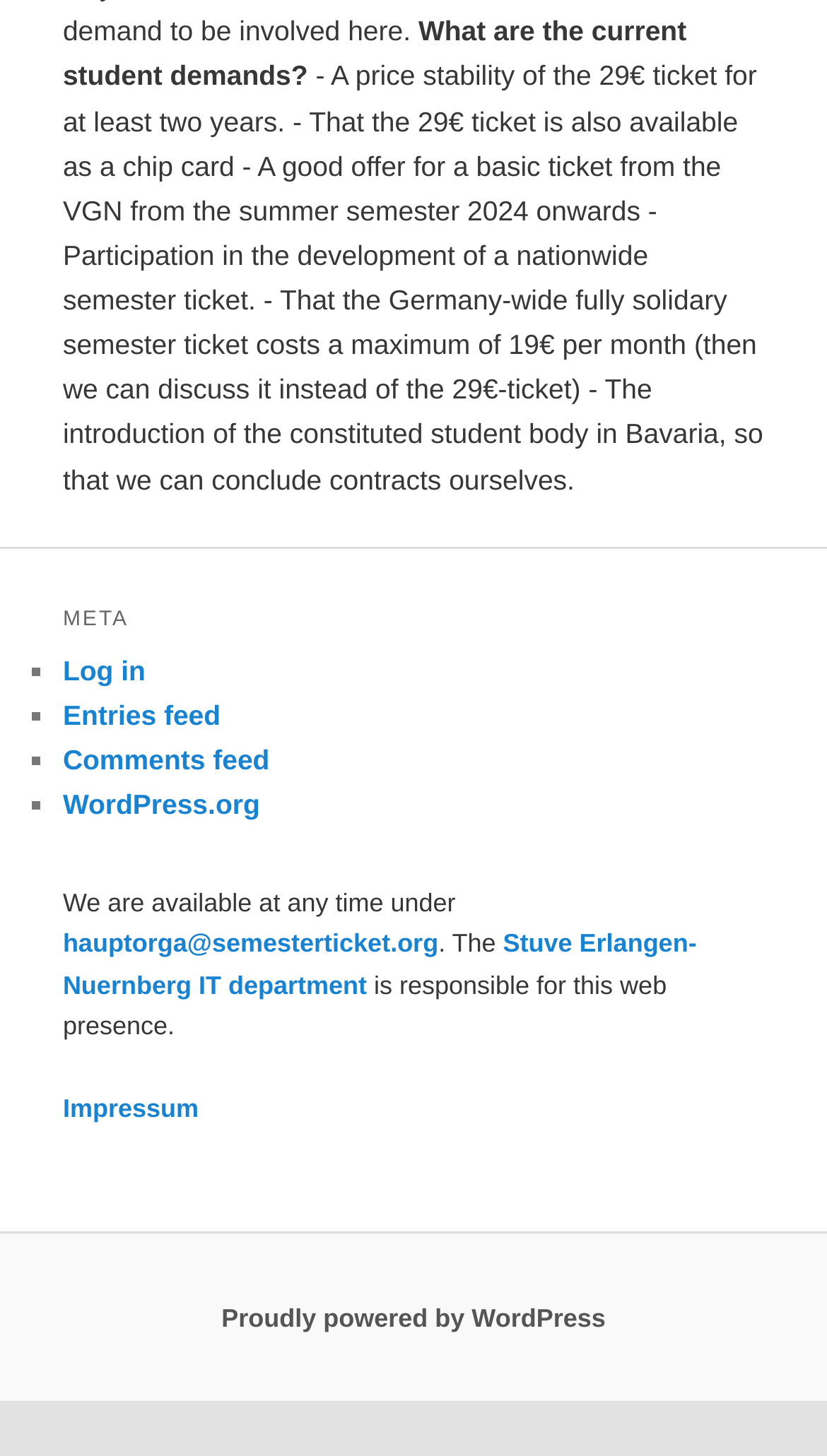Provide the bounding box for the UI element matching this description: "Log in".

[0.076, 0.45, 0.176, 0.471]